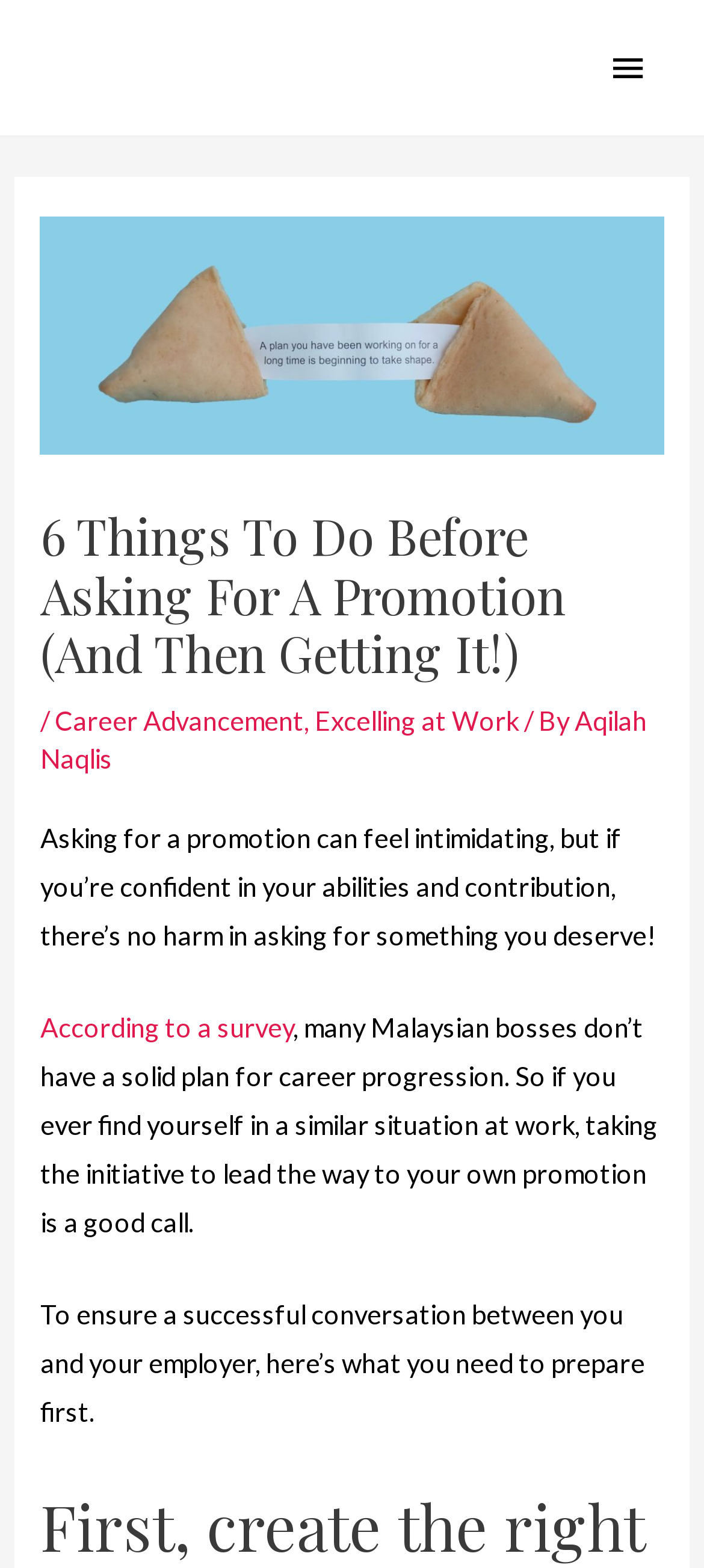Using the description "Excelling at Work", locate and provide the bounding box of the UI element.

[0.447, 0.45, 0.737, 0.47]